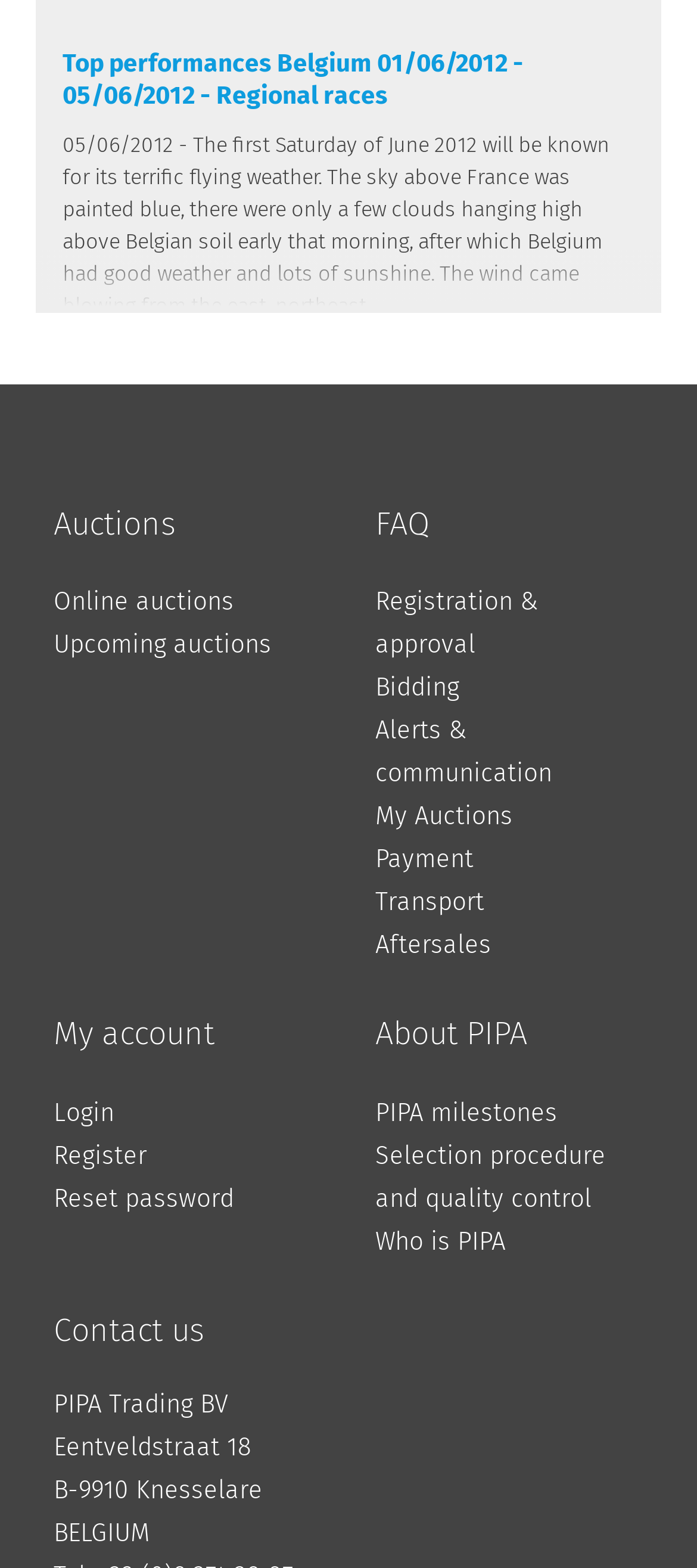Pinpoint the bounding box coordinates of the element that must be clicked to accomplish the following instruction: "Read FAQs". The coordinates should be in the format of four float numbers between 0 and 1, i.e., [left, top, right, bottom].

[0.538, 0.322, 0.923, 0.347]